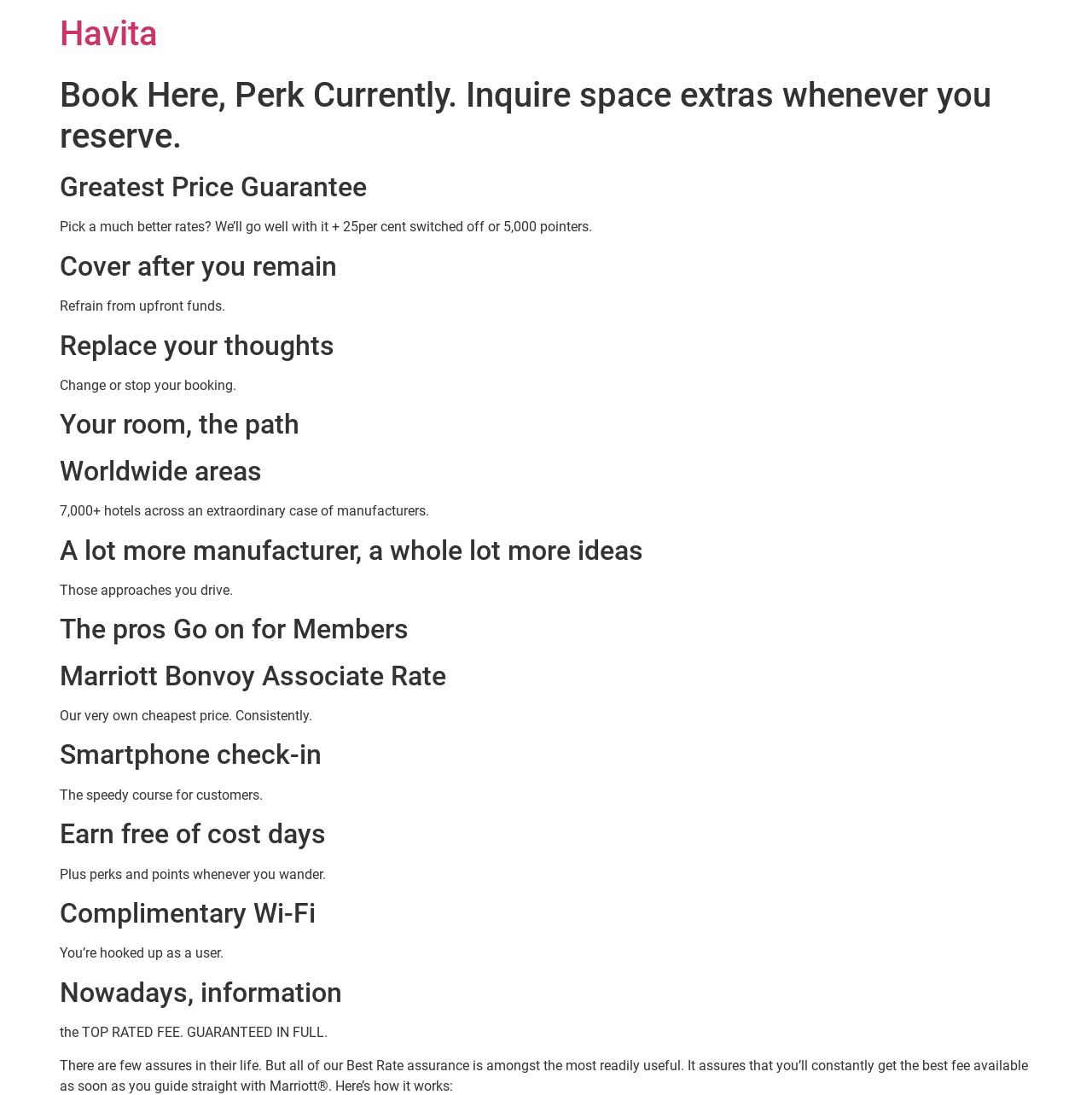What is the advantage of smartphone check-in?
Please utilize the information in the image to give a detailed response to the question.

The advantage of smartphone check-in is that it provides a speedy course for customers, as mentioned in the StaticText 'The speedy course for customers.'